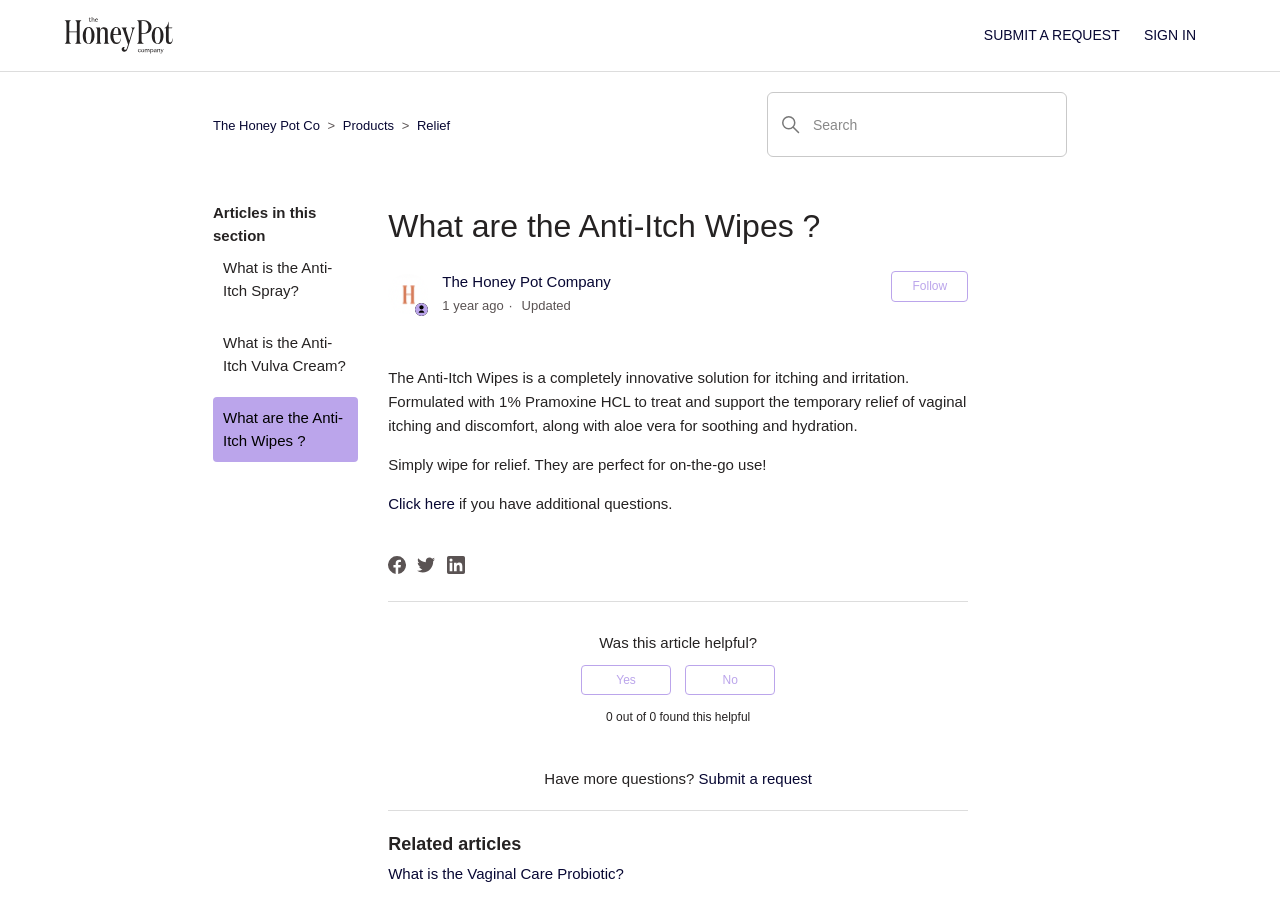Determine the bounding box coordinates of the section to be clicked to follow the instruction: "Read the transparency reports". The coordinates should be given as four float numbers between 0 and 1, formatted as [left, top, right, bottom].

None